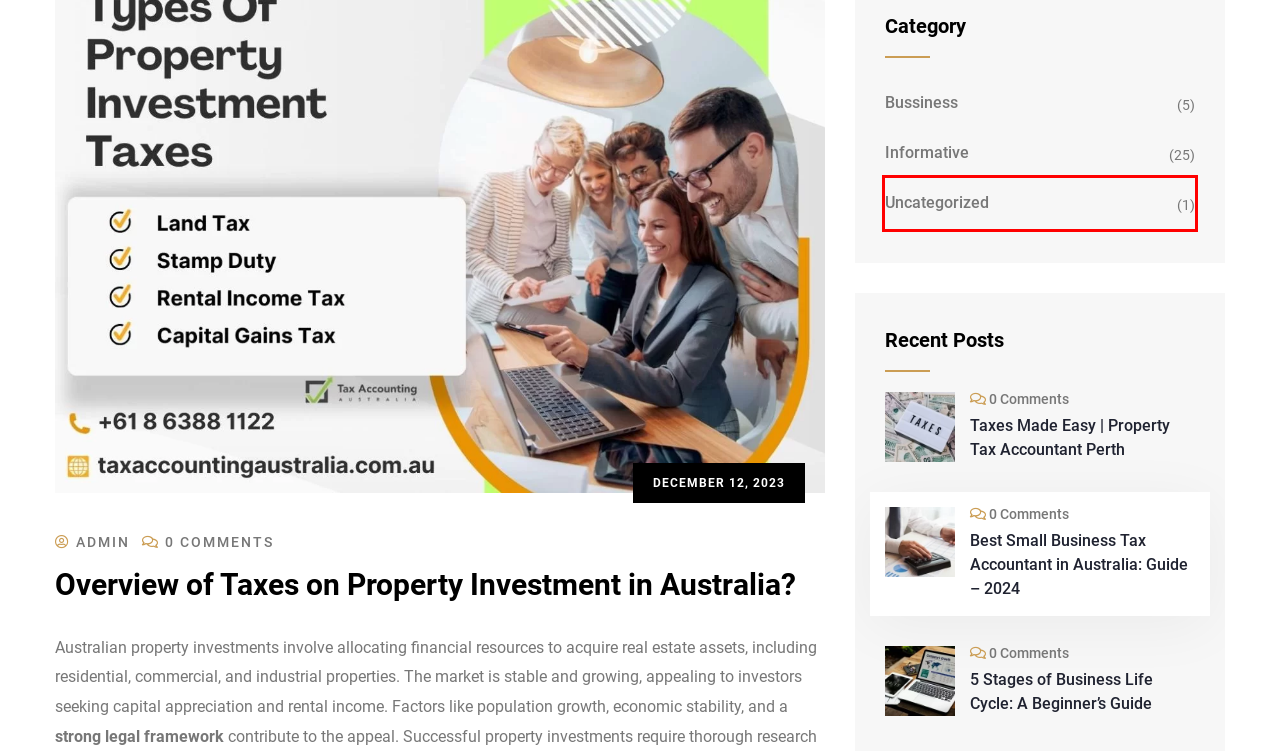Given a screenshot of a webpage with a red bounding box around an element, choose the most appropriate webpage description for the new page displayed after clicking the element within the bounding box. Here are the candidates:
A. Contact Us for Tax Return Perth | Tax Accounting Australia
B. Best Small Business Tax Accountant in Australia: Guide – 2024
C. Uncategorized Archives - Tax Accounting Australia
D. Taxes Made Easy | Property Tax Accountant Perth
E. 5 Stages of Business Life Cycle: A Beginner's Guide
F. Bussiness Archives - Tax Accounting Australia
G. Business Resources | Tax Accounting Australia
H. Digital Marketing Agency Perth | Branding & Web Development

C